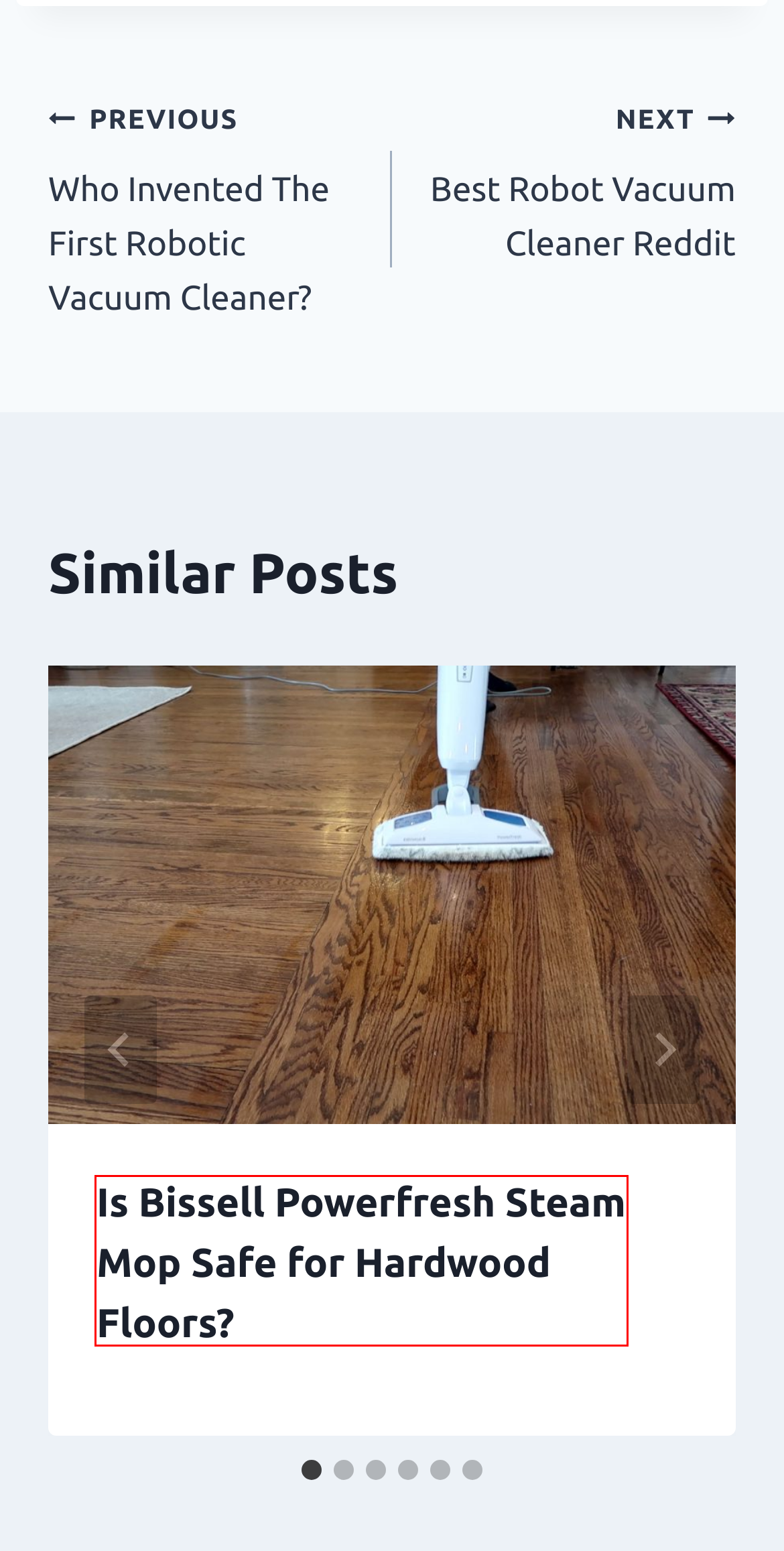You have a screenshot of a webpage with a red bounding box around an element. Identify the webpage description that best fits the new page that appears after clicking the selected element in the red bounding box. Here are the candidates:
A. Is Bissell Powerfresh Steam Mop Safe for Hardwood Floors? | Best safe household cleaners
B. Best Robot Vacuum Cleaner Reddit | Best safe household cleaners
C. Does the Shark Steam Mop Really Work? | Best safe household cleaners
D. Kadence WP | Free and Premium WordPress Themes & Plugins
E. Is Steam Mop Bad for Hardwood Floors? | Best safe household cleaners
F. Is Steam Mop Good for Carpets? | Best safe household cleaners
G. Is It Ok to Use Steam Mop on Hardwood Floors | Best safe household cleaners
H. Is Telescopic Ladder Safe? | Best safe household cleaners

A